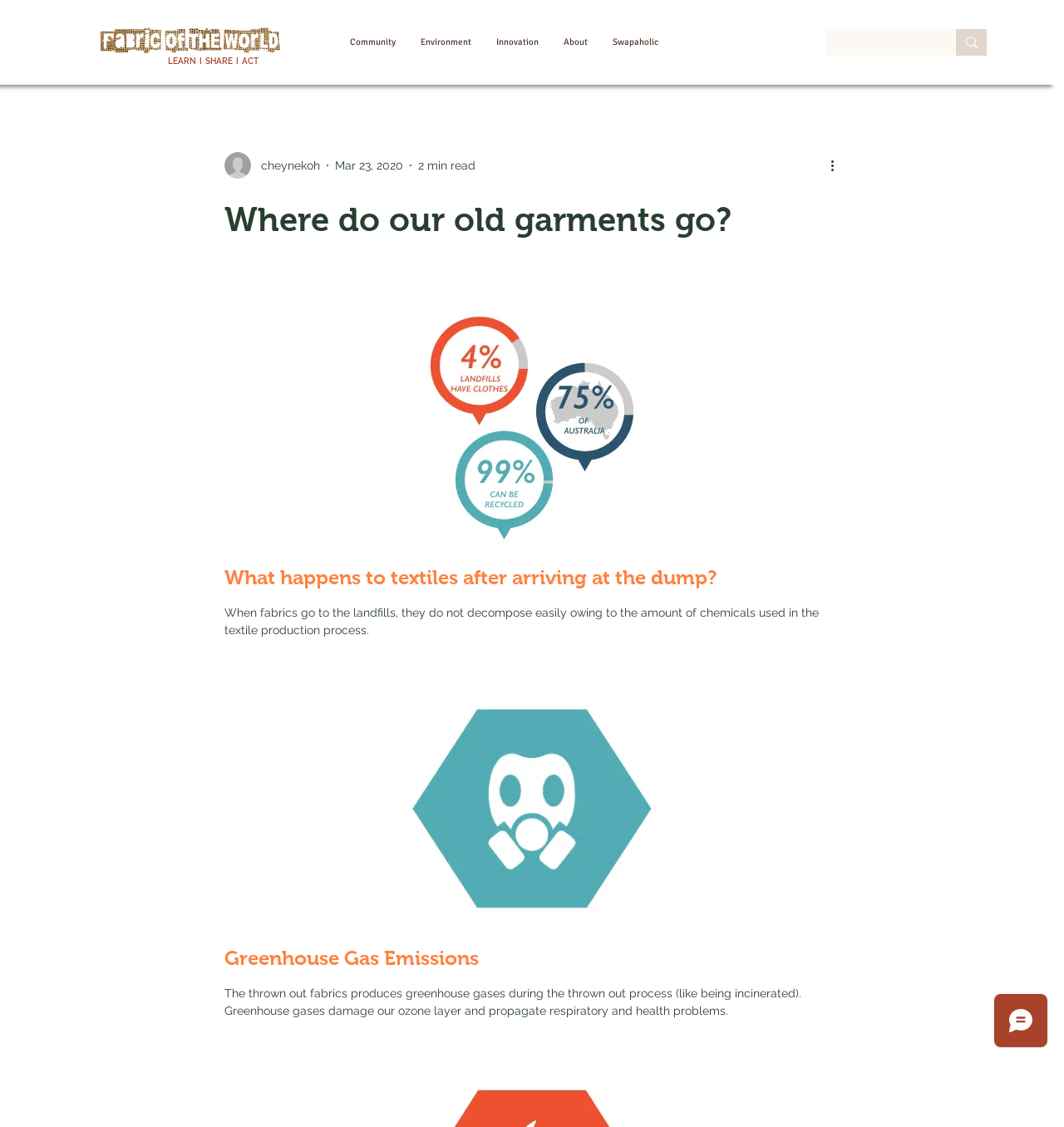Based on what you see in the screenshot, provide a thorough answer to this question: How long does it take to read the article?

According to the text '2 min read' below the article title, it is estimated to take approximately 2 minutes to read the entire article.